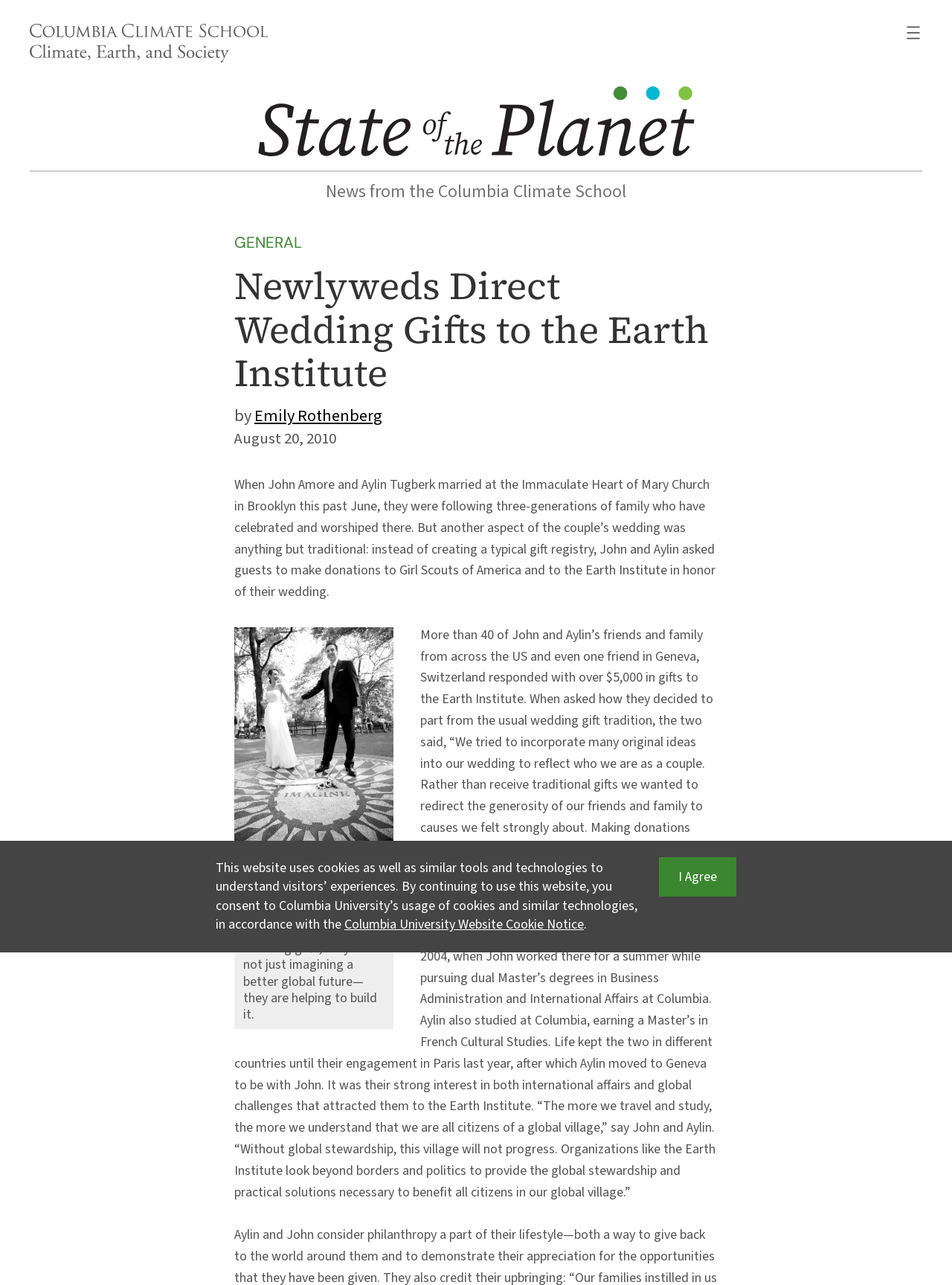What is the name of the church where John Amore and Aylin Tugberk got married?
Can you provide an in-depth and detailed response to the question?

The answer can be found in the paragraph of text that describes the wedding of John Amore and Aylin Tugberk. The text states 'When John Amore and Aylin Tugberk married at the Immaculate Heart of Mary Church in Brooklyn this past June...'.